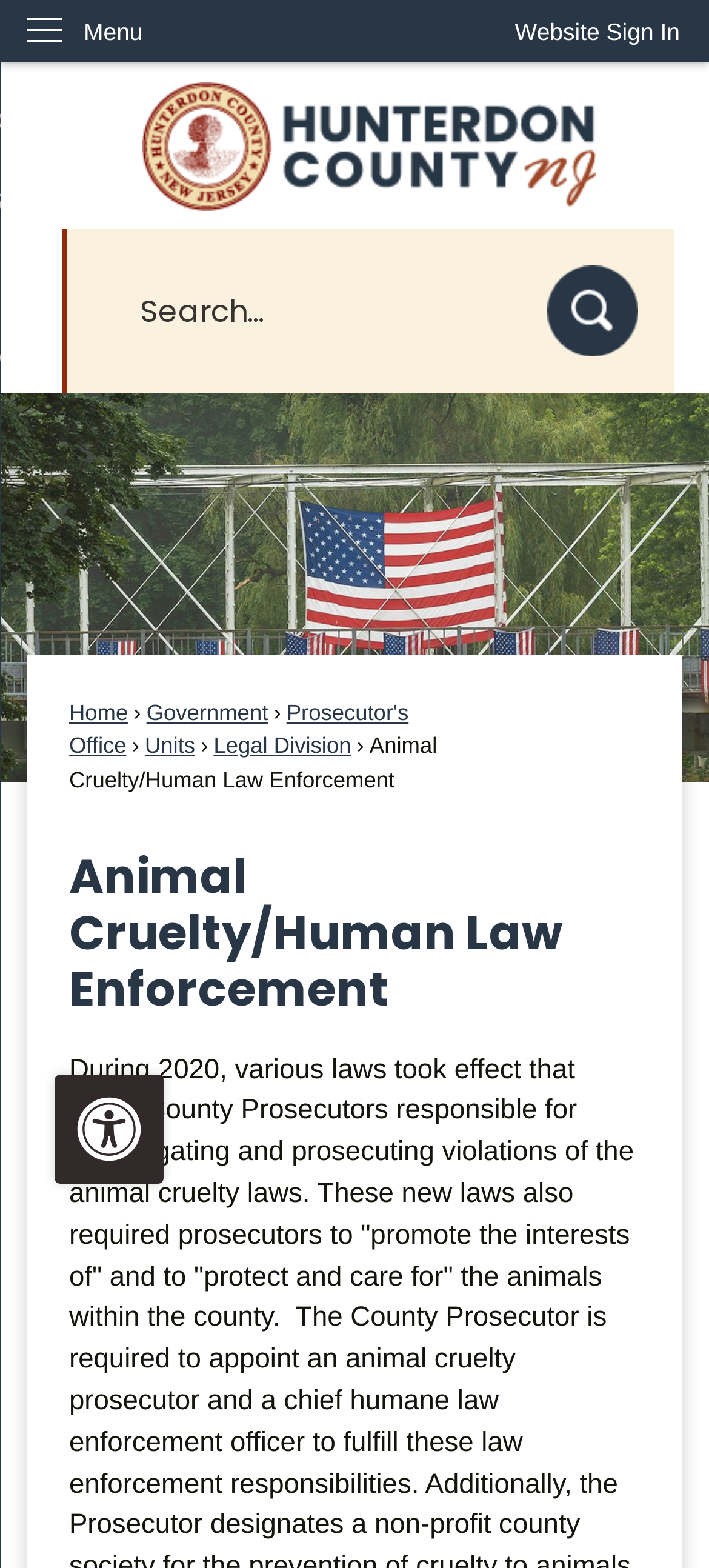Identify the bounding box coordinates of the region I need to click to complete this instruction: "Sign in to the website".

[0.685, 0.0, 1.0, 0.041]